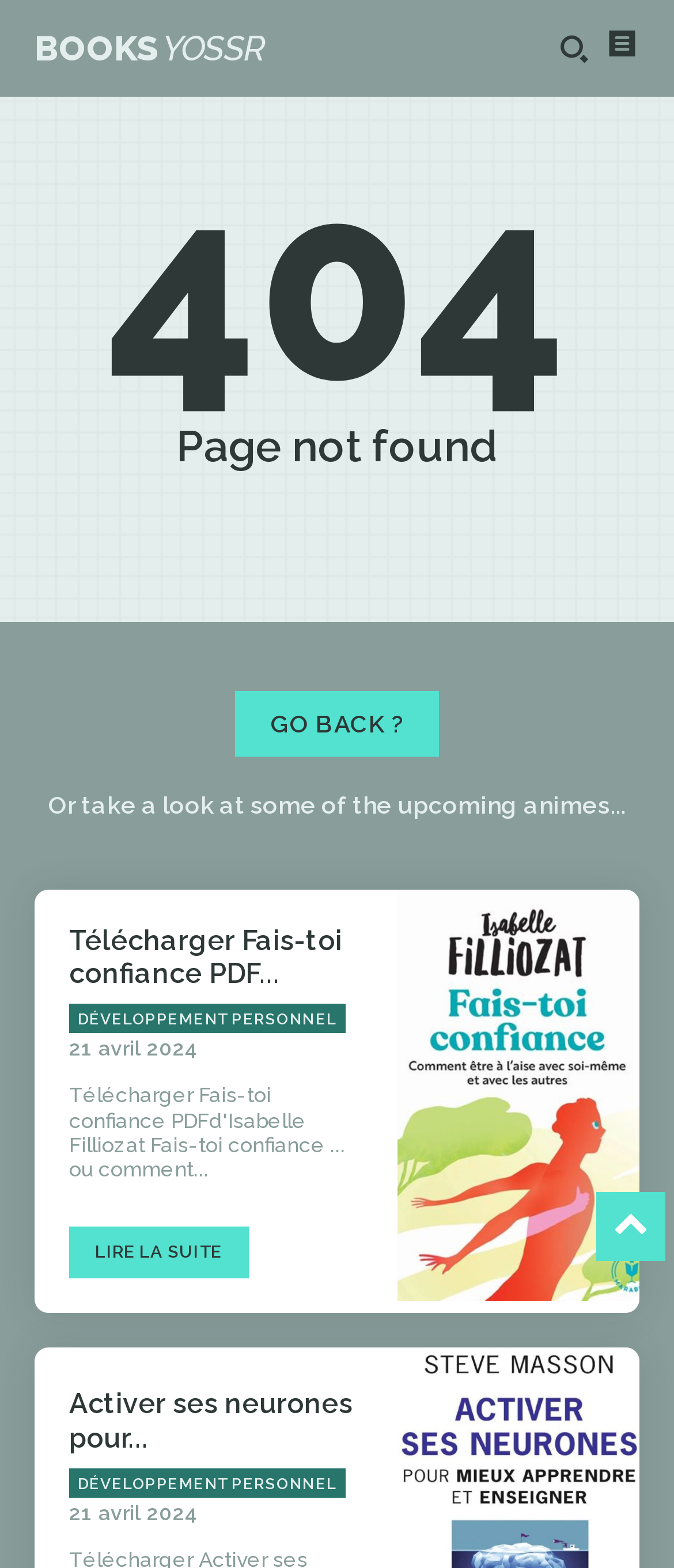Kindly determine the bounding box coordinates of the area that needs to be clicked to fulfill this instruction: "Go back to previous page".

[0.349, 0.441, 0.651, 0.482]